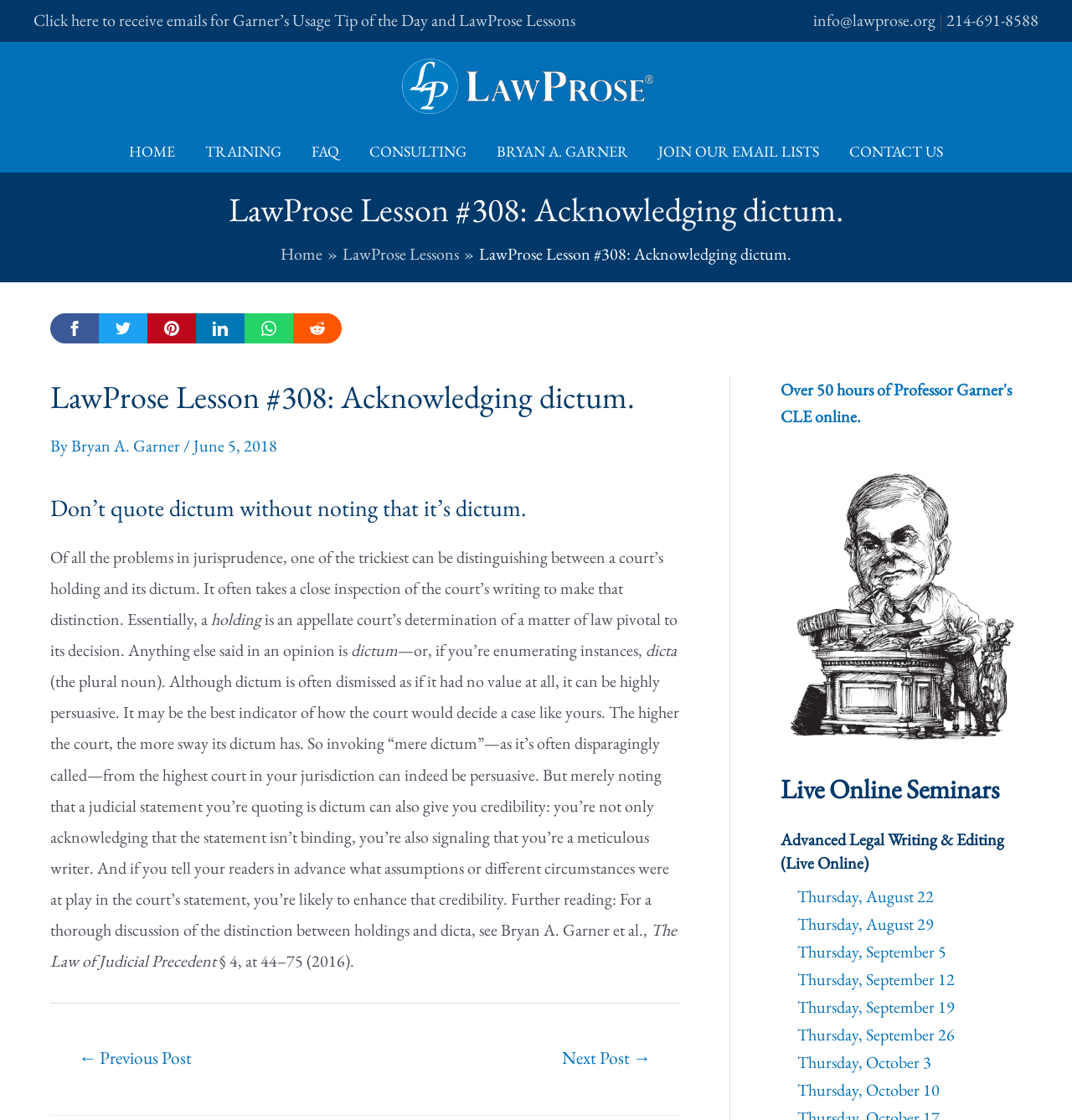Can you pinpoint the bounding box coordinates for the clickable element required for this instruction: "View the HOME page"? The coordinates should be four float numbers between 0 and 1, i.e., [left, top, right, bottom].

[0.106, 0.117, 0.177, 0.154]